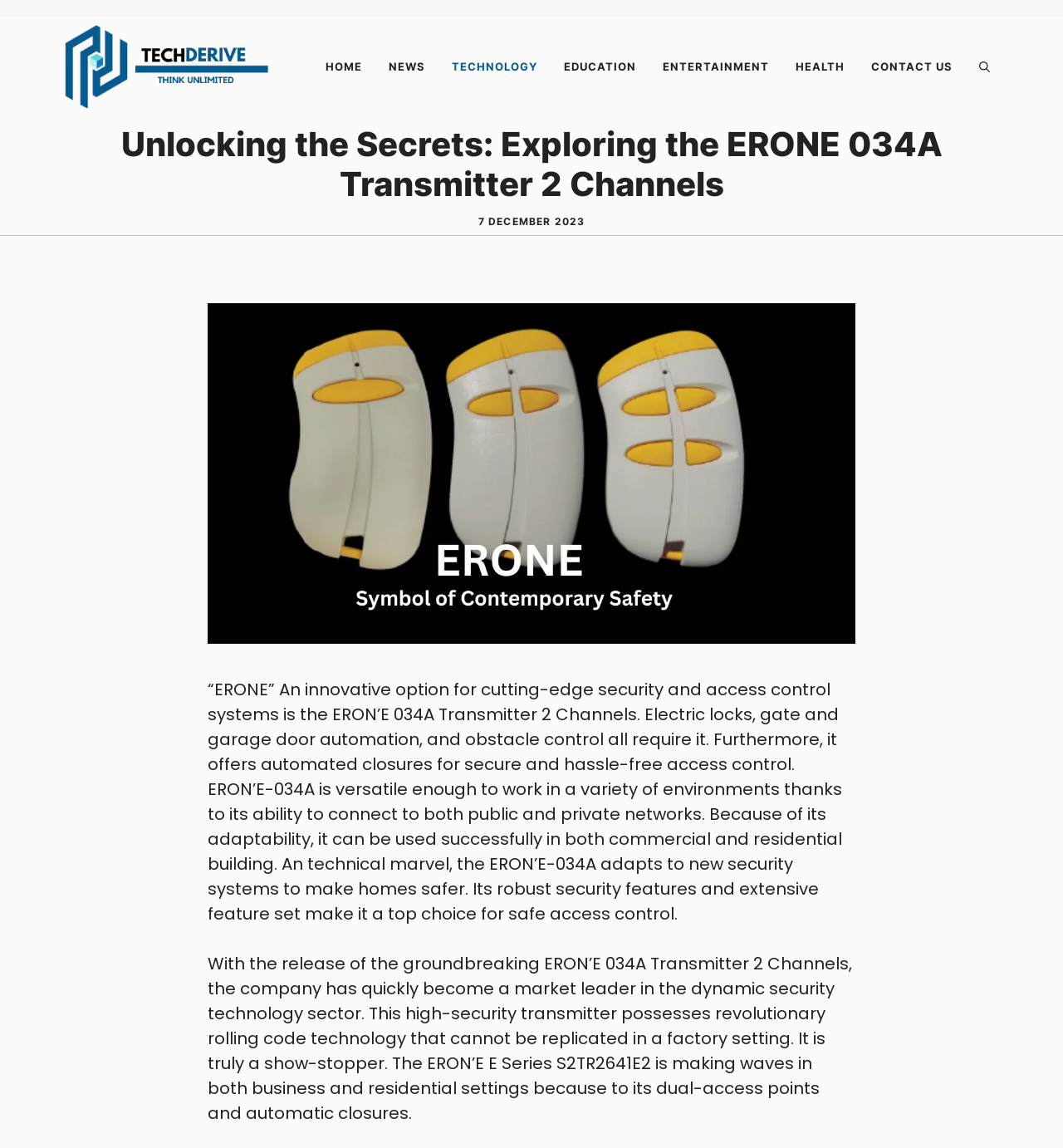What is the date of the article?
Give a one-word or short phrase answer based on the image.

7 DECEMBER 2023